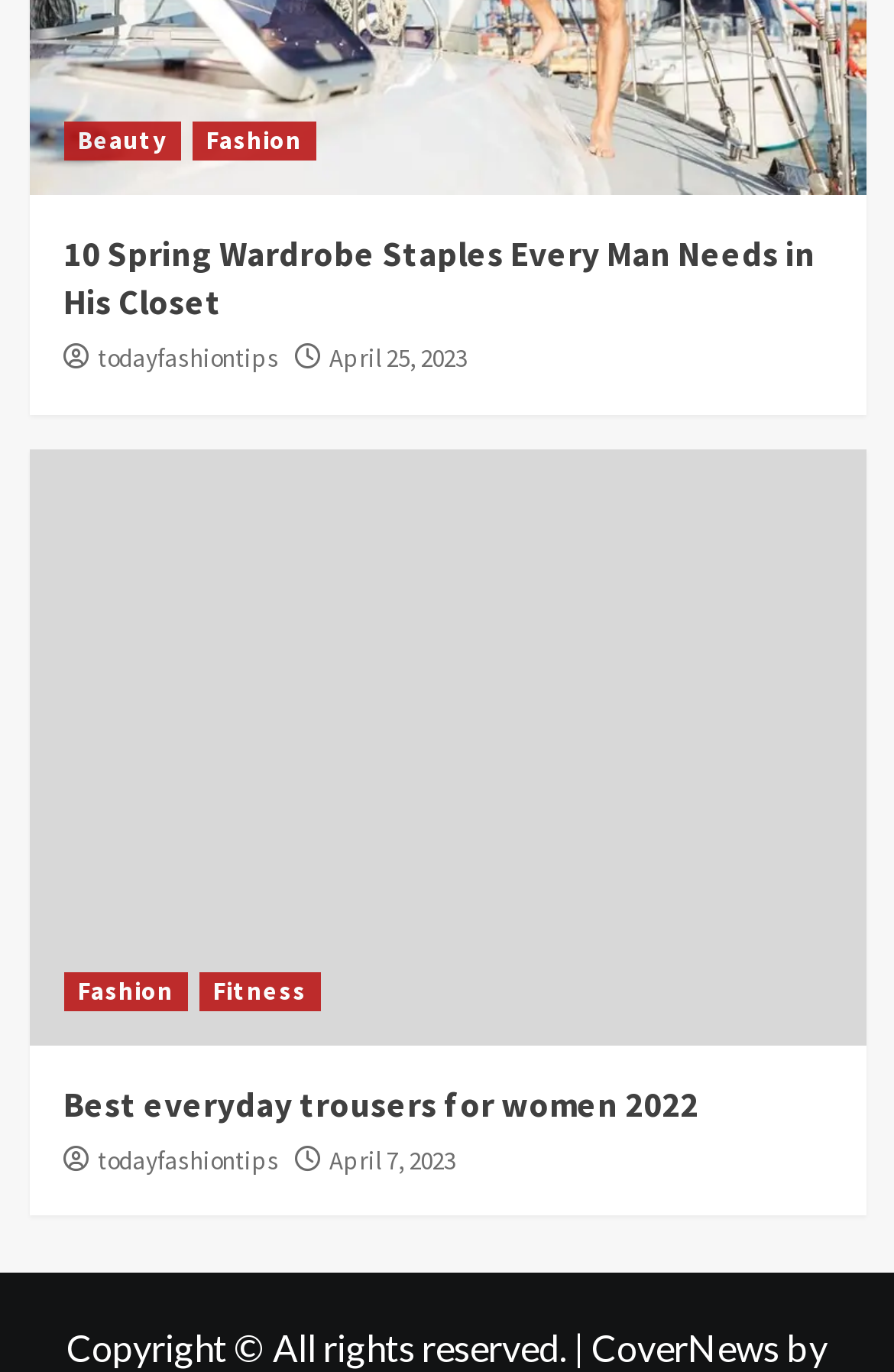Pinpoint the bounding box coordinates of the element that must be clicked to accomplish the following instruction: "Visit the 'Fashion' category". The coordinates should be in the format of four float numbers between 0 and 1, i.e., [left, top, right, bottom].

[0.071, 0.708, 0.209, 0.736]